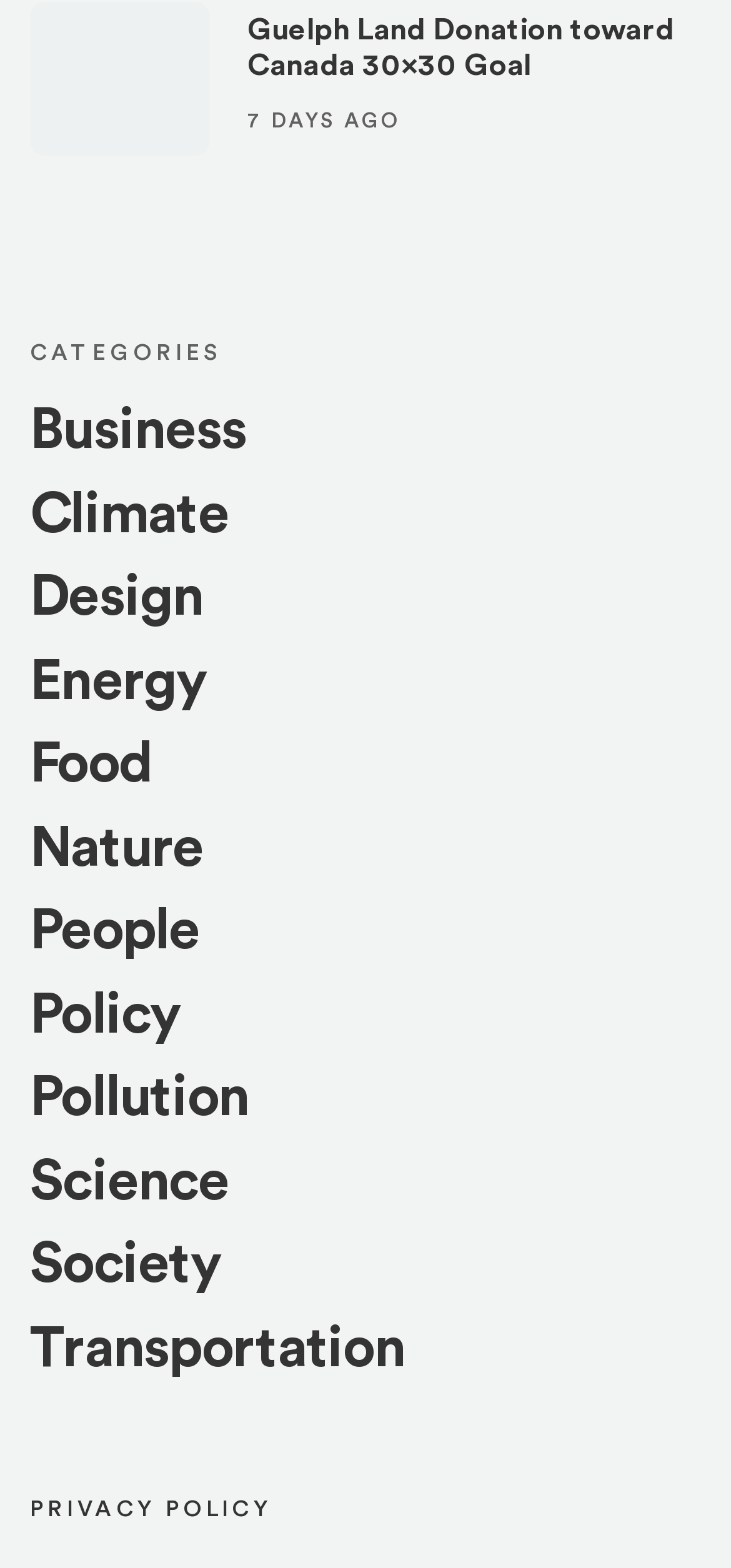Find and indicate the bounding box coordinates of the region you should select to follow the given instruction: "Explore Business category".

[0.041, 0.257, 0.337, 0.293]